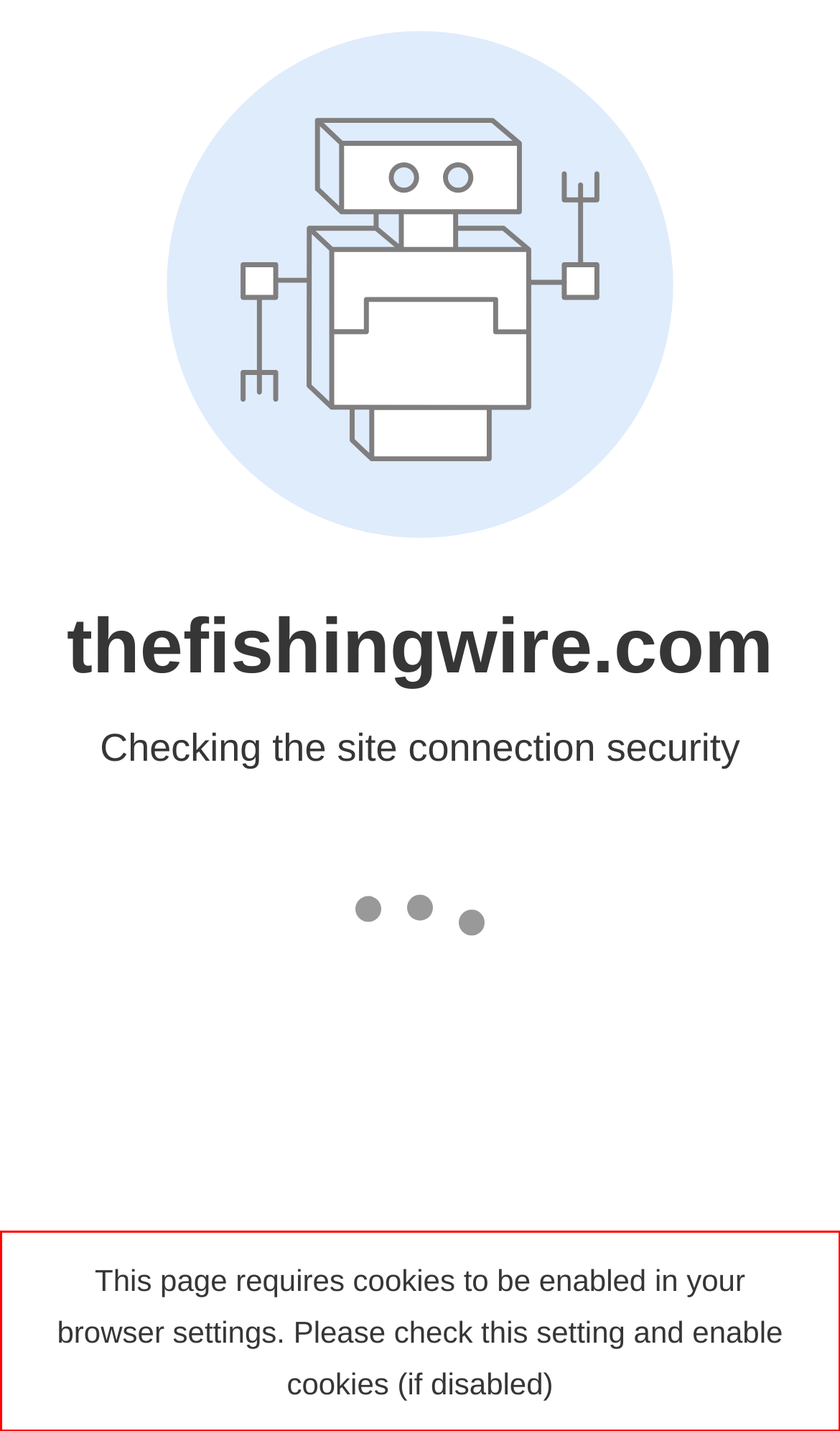Identify the text inside the red bounding box in the provided webpage screenshot and transcribe it.

This page requires cookies to be enabled in your browser settings. Please check this setting and enable cookies (if disabled)